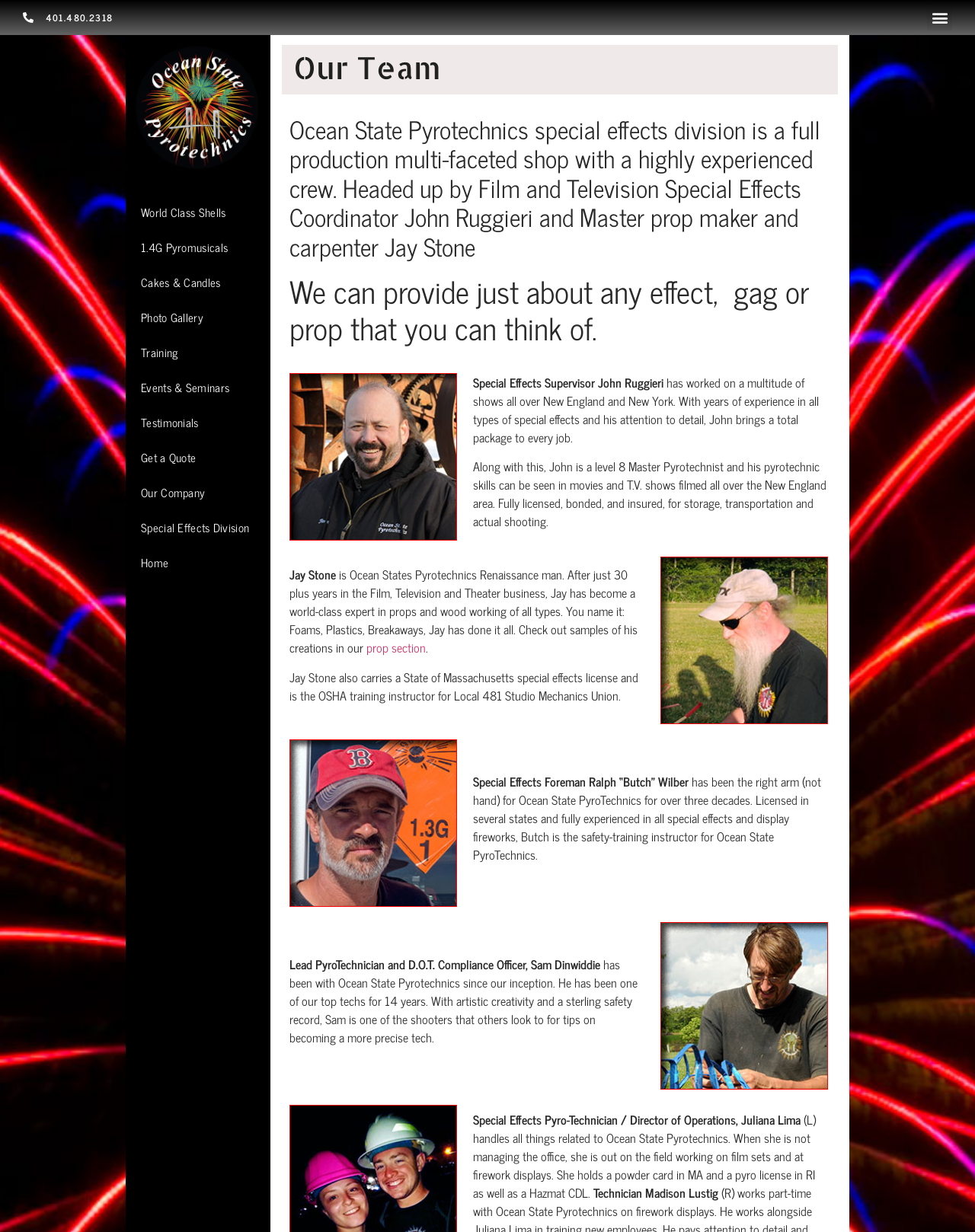Articulate a complete and detailed caption of the webpage elements.

The webpage is about the "Our Team" section of Ocean State Pyrotechnics, a company specializing in special effects. At the top, there is a logo image with a black background, accompanied by a menu toggle button on the right side. Below the logo, there are several links to different sections of the website, including "World Class Shells", "1.4G Pyromusicals", and "Testimonials".

The main content of the page is divided into sections, each featuring a team member. The first section has a heading that reads "Our Team" and a subheading that describes the company's special effects division. Below this, there is a paragraph of text that outlines the capabilities of the team.

The first team member featured is John Ruggieri, with a heading that reads "Special Effects Supervisor John Ruggieri". His image is displayed on the left side, accompanied by a brief bio that describes his experience and qualifications. Below this, there is a paragraph of text that provides more details about his work.

Next to John's section is a section about Jay Stone, with a heading that reads "Jay Stone". His image is displayed on the right side, accompanied by a brief bio that describes his experience and qualifications. Below this, there is a paragraph of text that provides more details about his work, including a link to a "prop section".

The page continues to feature other team members, including Butch Wilber, Sam Dinwiddie, Juliana Lima, and Madison Lustig, each with their own section, image, and bio. The sections are arranged in a vertical layout, with each section below the previous one.